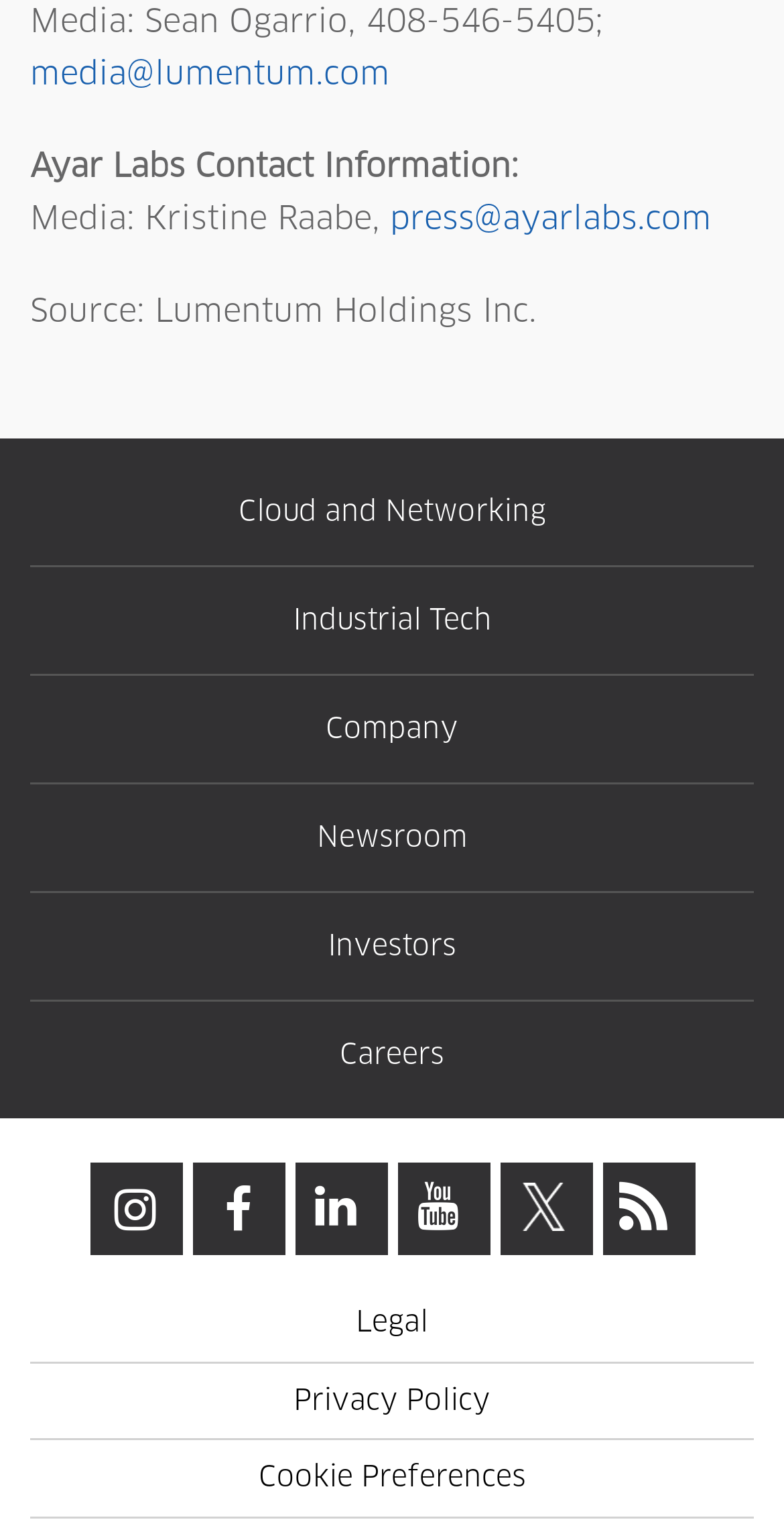Please give the bounding box coordinates of the area that should be clicked to fulfill the following instruction: "Follow on Twitter". The coordinates should be in the format of four float numbers from 0 to 1, i.e., [left, top, right, bottom].

[0.667, 0.778, 0.726, 0.799]